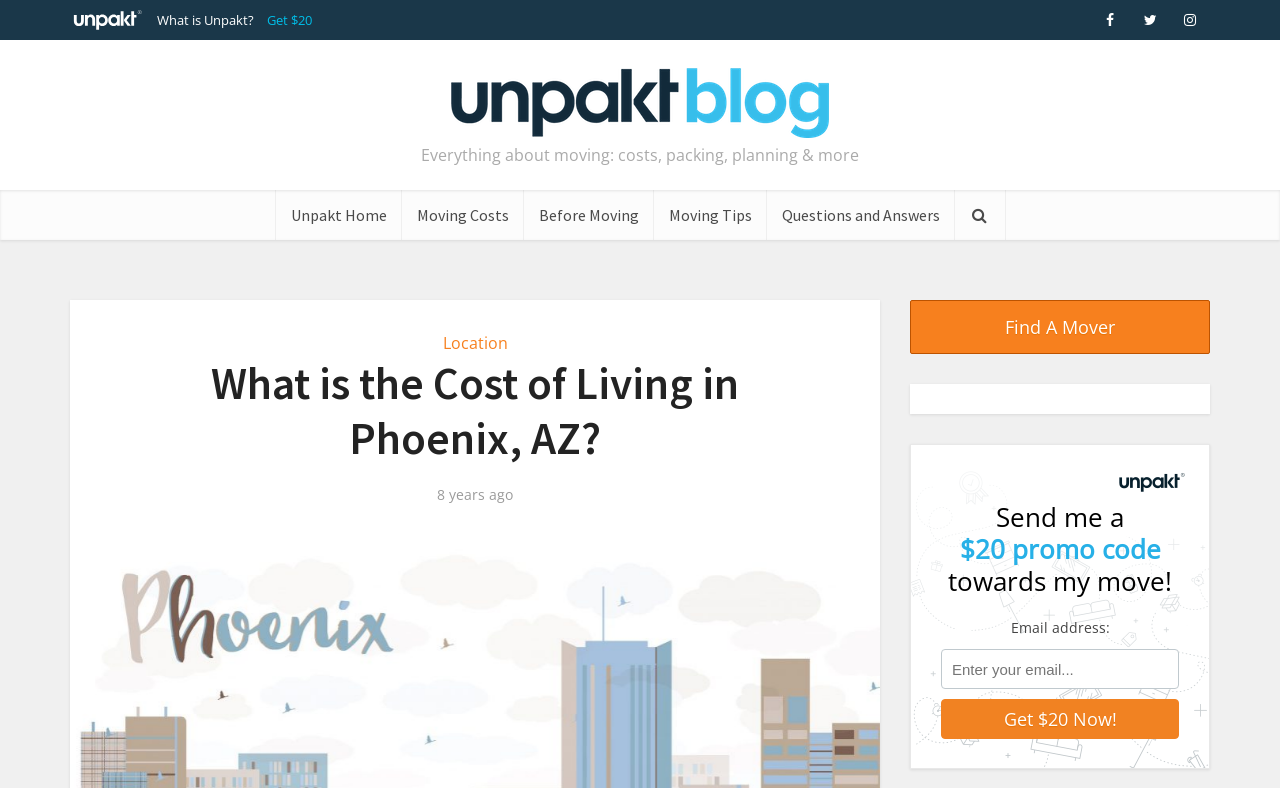Provide the bounding box coordinates of the area you need to click to execute the following instruction: "Learn about the cost of living in Phoenix".

[0.098, 0.452, 0.645, 0.591]